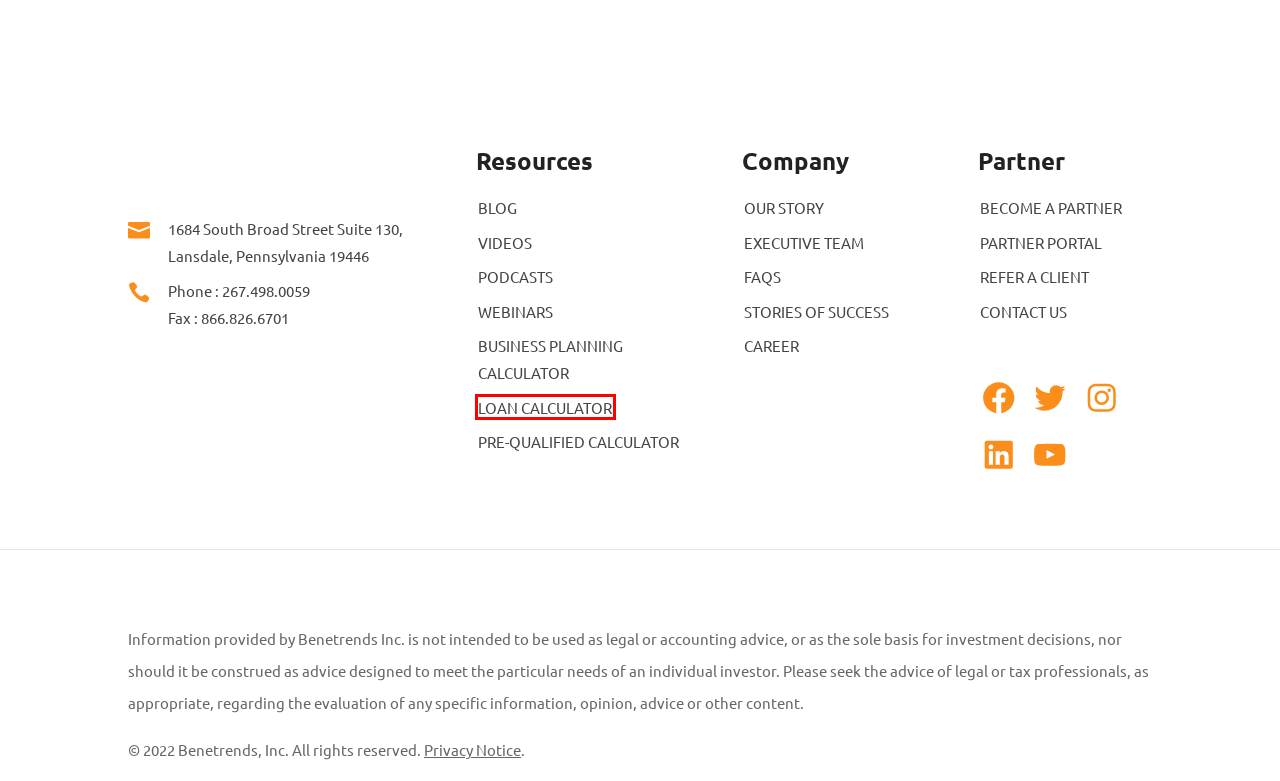Examine the screenshot of a webpage with a red bounding box around an element. Then, select the webpage description that best represents the new page after clicking the highlighted element. Here are the descriptions:
A. Contact | Benetrends Financial
B. Blog | Benetrends Financial
C. Become A Partner | Benetrends Financial
D. Online Referral Form | Benetrends Financial
E. Podcasts | Small Business Funding | Benetrends Financial
F. Pre-Qualify Loan Calculator | Benetrends Financial
G. Small Business Loan Calculator | Benetrends Financial
H. Videos | Small Business Funding | Benetrends Financial

G